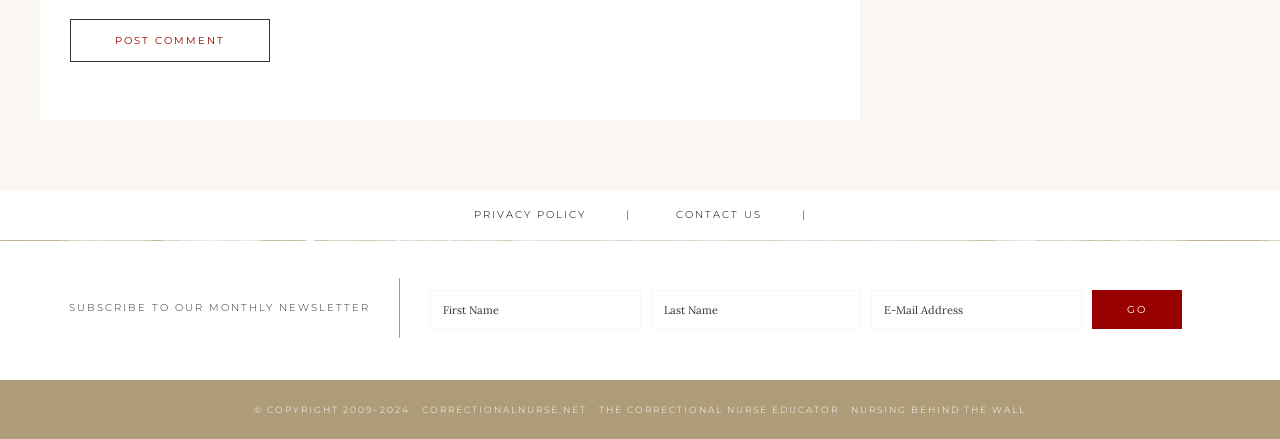Identify the bounding box coordinates of the HTML element based on this description: "Contact Us".

[0.512, 0.432, 0.646, 0.546]